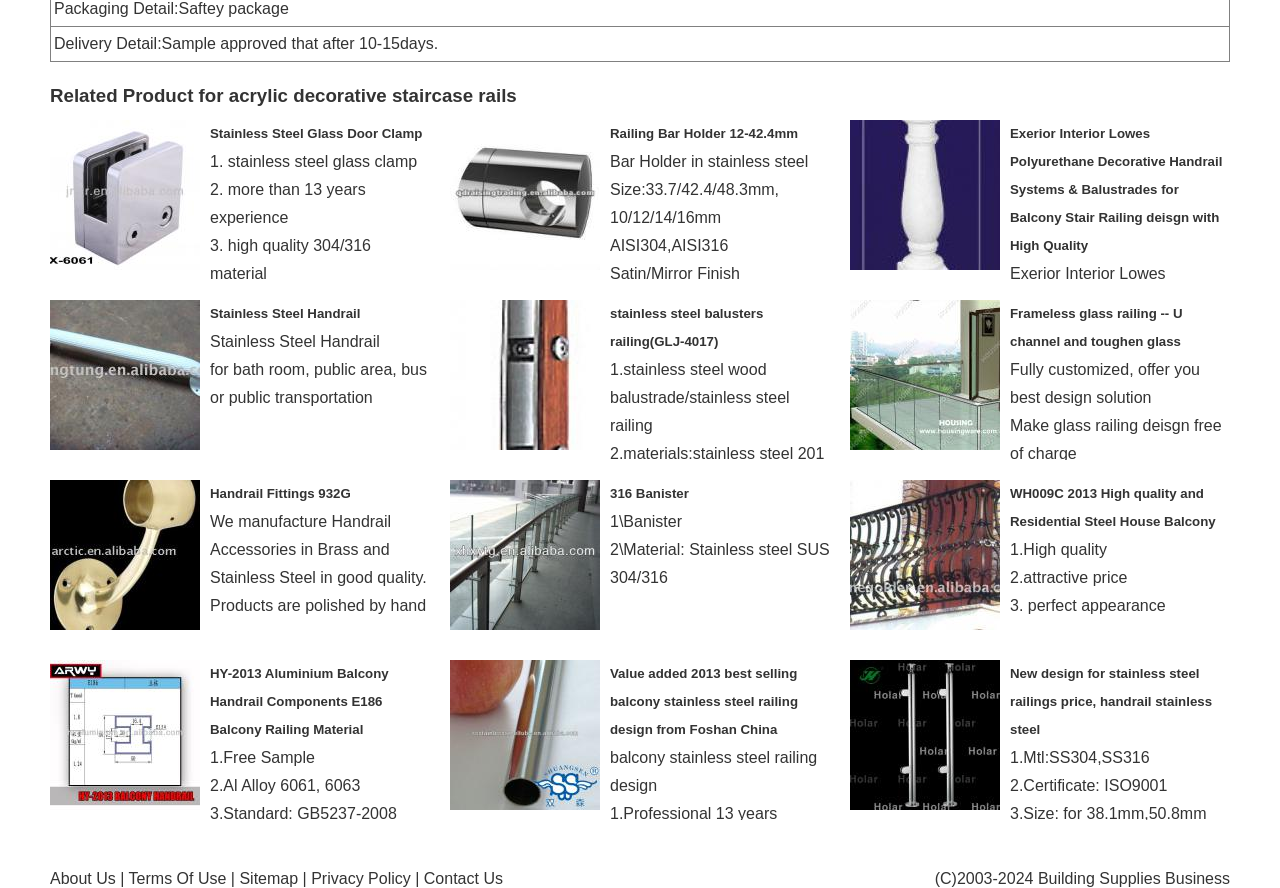How many products are listed on this webpage?
Answer the question based on the image using a single word or a brief phrase.

More than 10